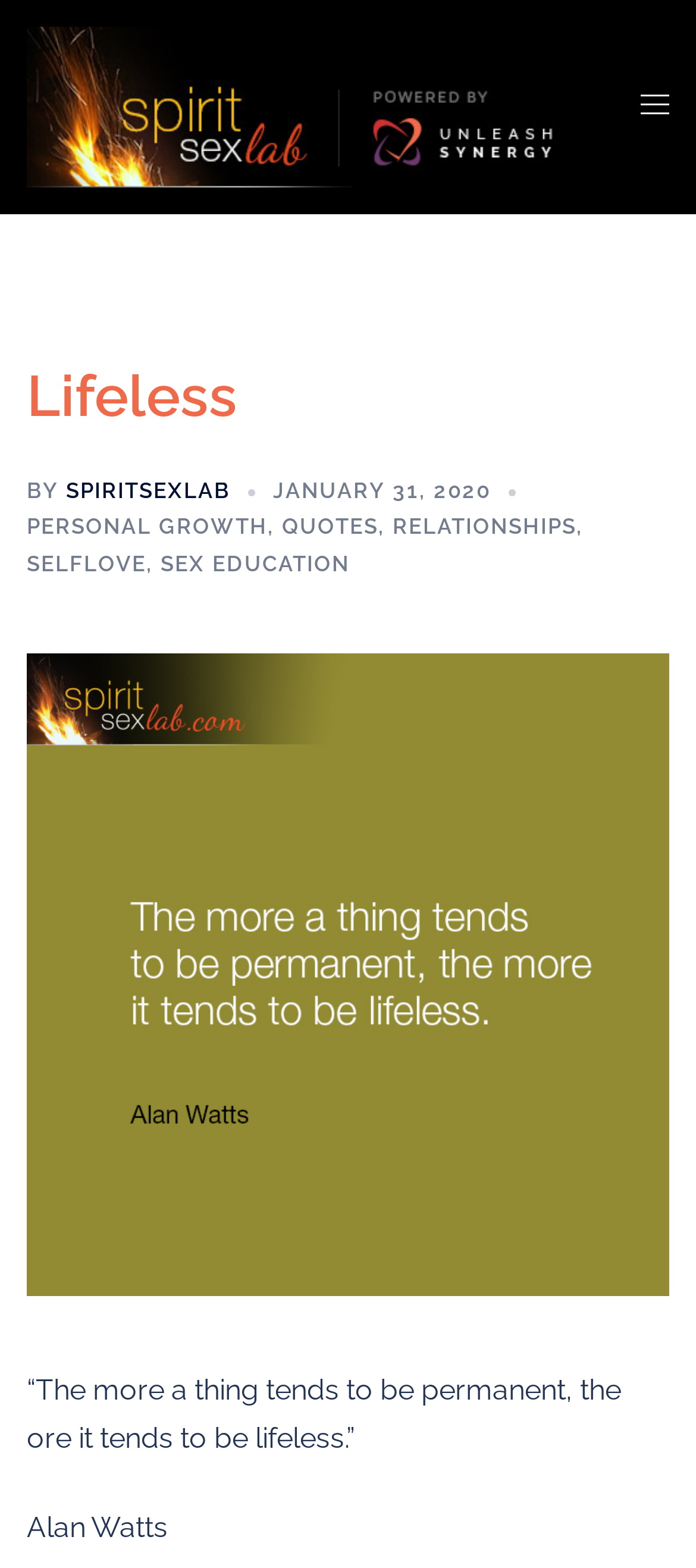What is the category of the article?
Provide a detailed answer to the question, using the image to inform your response.

The category of the article can be inferred from the links on the webpage, which include 'Personal Growth', 'Quotes', 'Relationships', and 'Self Love', suggesting that the article falls under the category of Personal Growth.